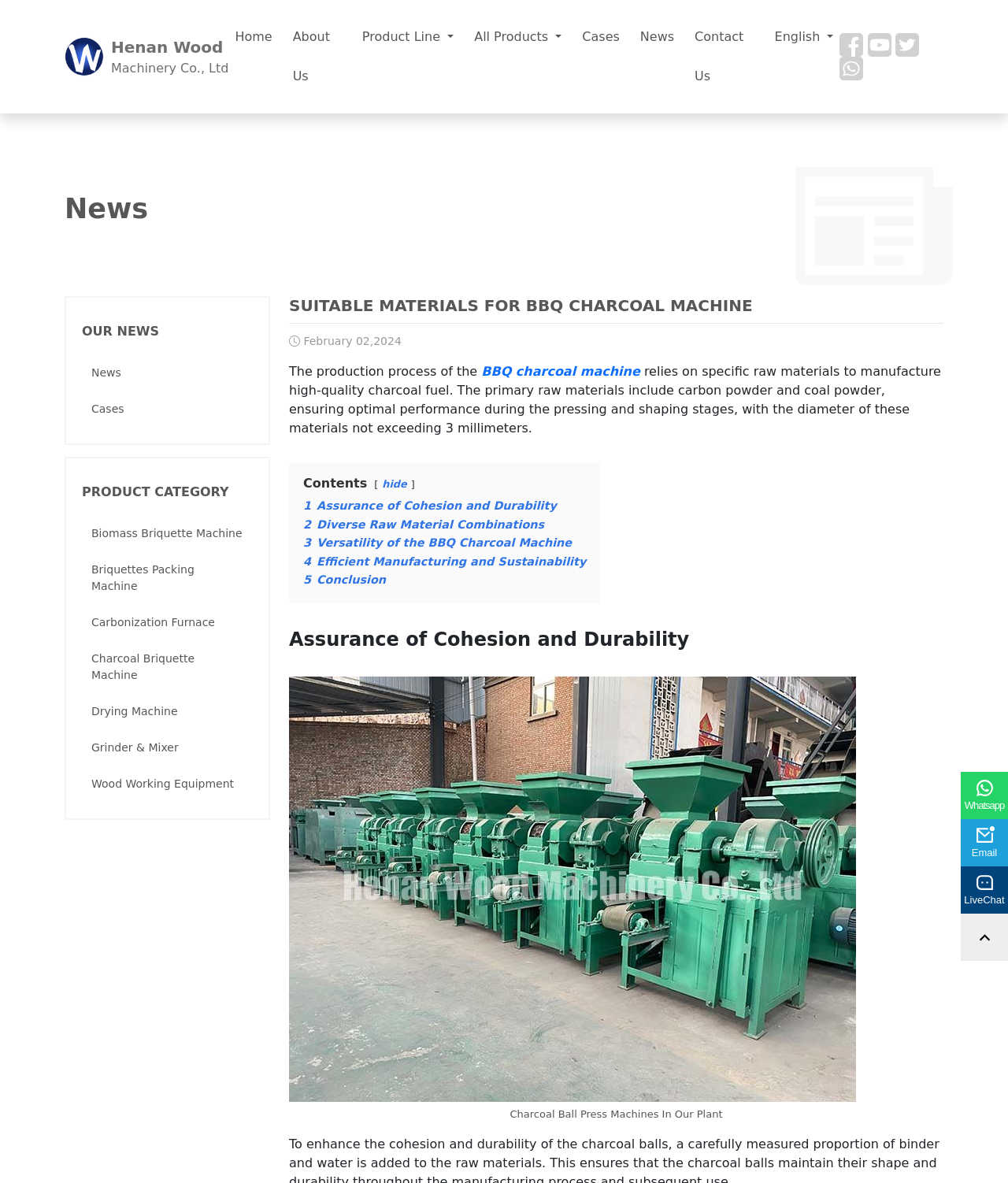Summarize the webpage with a detailed and informative caption.

The webpage is about the production process of BBQ charcoal machines and the suitable materials required for manufacturing high-quality charcoal fuel. At the top left corner, there is a logo of Henan Wood Machinery Co., Ltd. Next to it, there are several links to different pages, including Home, About Us, Product Line, All Products, Cases, News, and Contact Us. 

Below the navigation links, there is a heading that reads "News" and an image that serves as a product header background. Underneath, there are two columns of links. The left column has links to News, Cases, and different product categories, including Biomass Briquette Machine, Briquettes Packing Machine, and more. The right column has a heading that reads "SUITABLE MATERIALS FOR BBQ CHARCOAL MACHINE" and a brief introduction to the production process, which relies on specific raw materials to manufacture high-quality charcoal fuel.

Below the introduction, there is a section that outlines the contents of the page, including Assurance of Cohesion and Durability, Diverse Raw Material Combinations, Versatility of the BBQ Charcoal Machine, Efficient Manufacturing and Sustainability, and Conclusion. Each of these sections has a corresponding link.

The Assurance of Cohesion and Durability section has a heading and a figure that shows charcoal ball press machines in the plant, along with a caption that describes the image.

At the bottom right corner of the page, there are links to Whatsapp, Email, LiveChat, and an unknown link, each accompanied by an image.